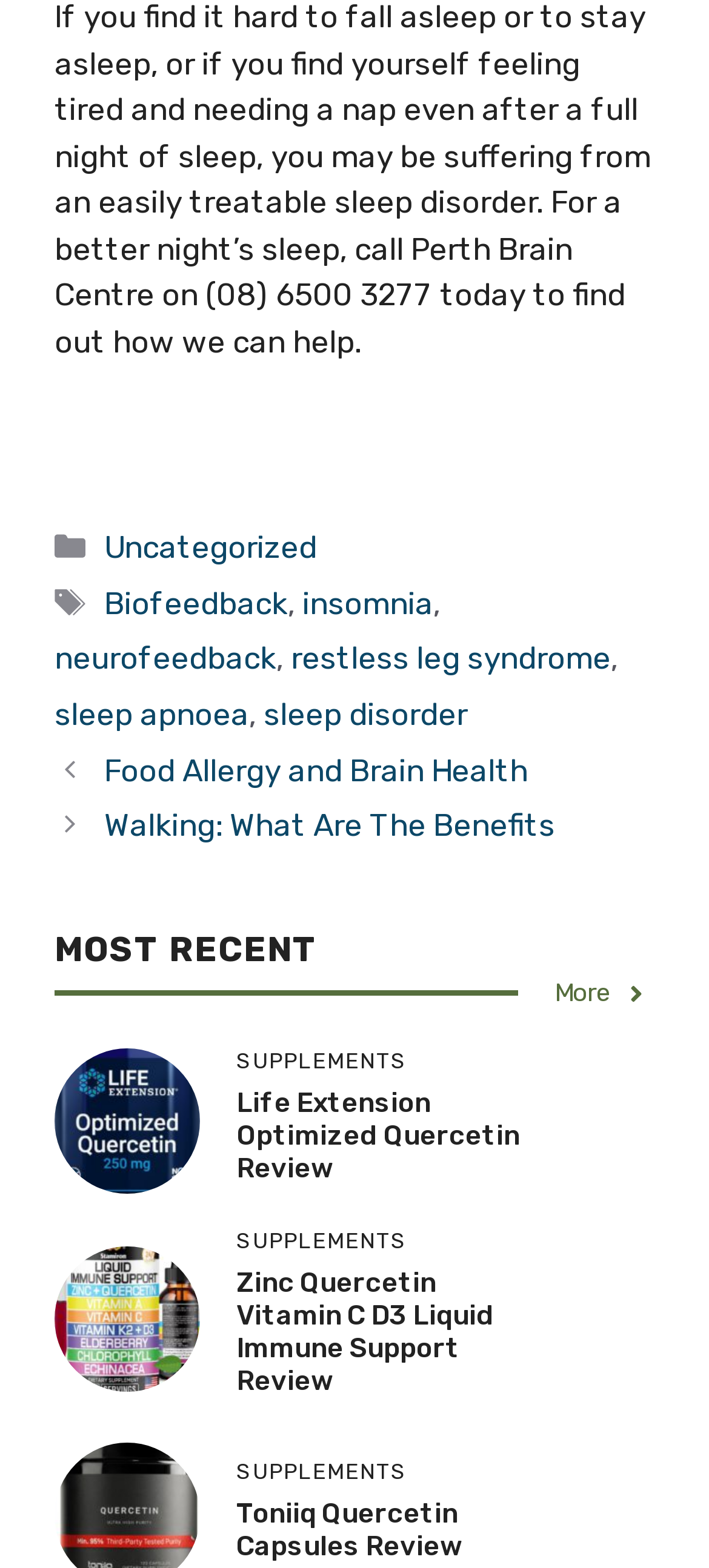Please find the bounding box coordinates of the element that needs to be clicked to perform the following instruction: "See more posts". The bounding box coordinates should be four float numbers between 0 and 1, represented as [left, top, right, bottom].

[0.782, 0.622, 0.915, 0.646]